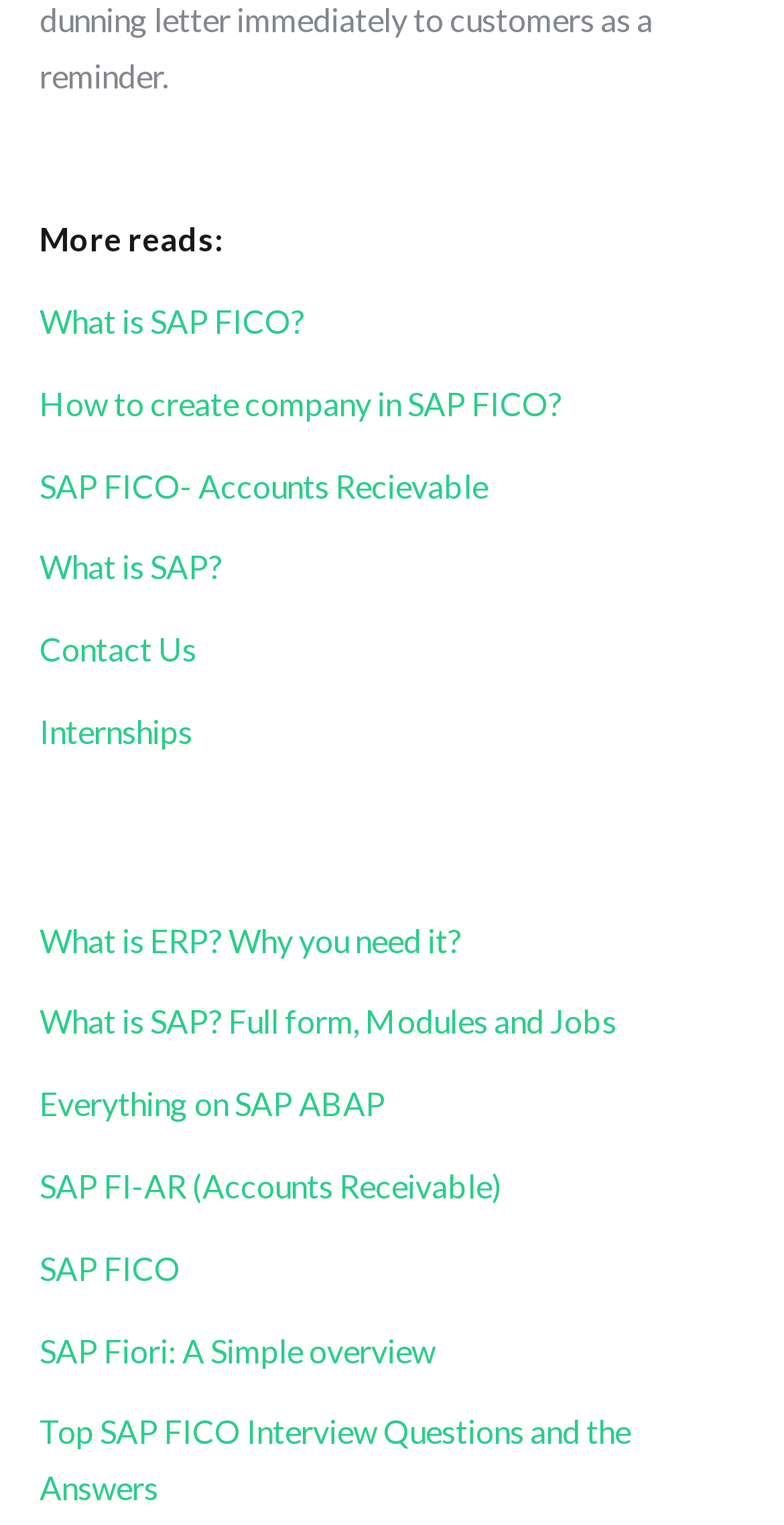Please look at the image and answer the question with a detailed explanation: Is there a contact page on this website?

I found a link with the text 'Contact Us' on the webpage, which suggests that there is a contact page on this website where users can reach out to the website owners or administrators.